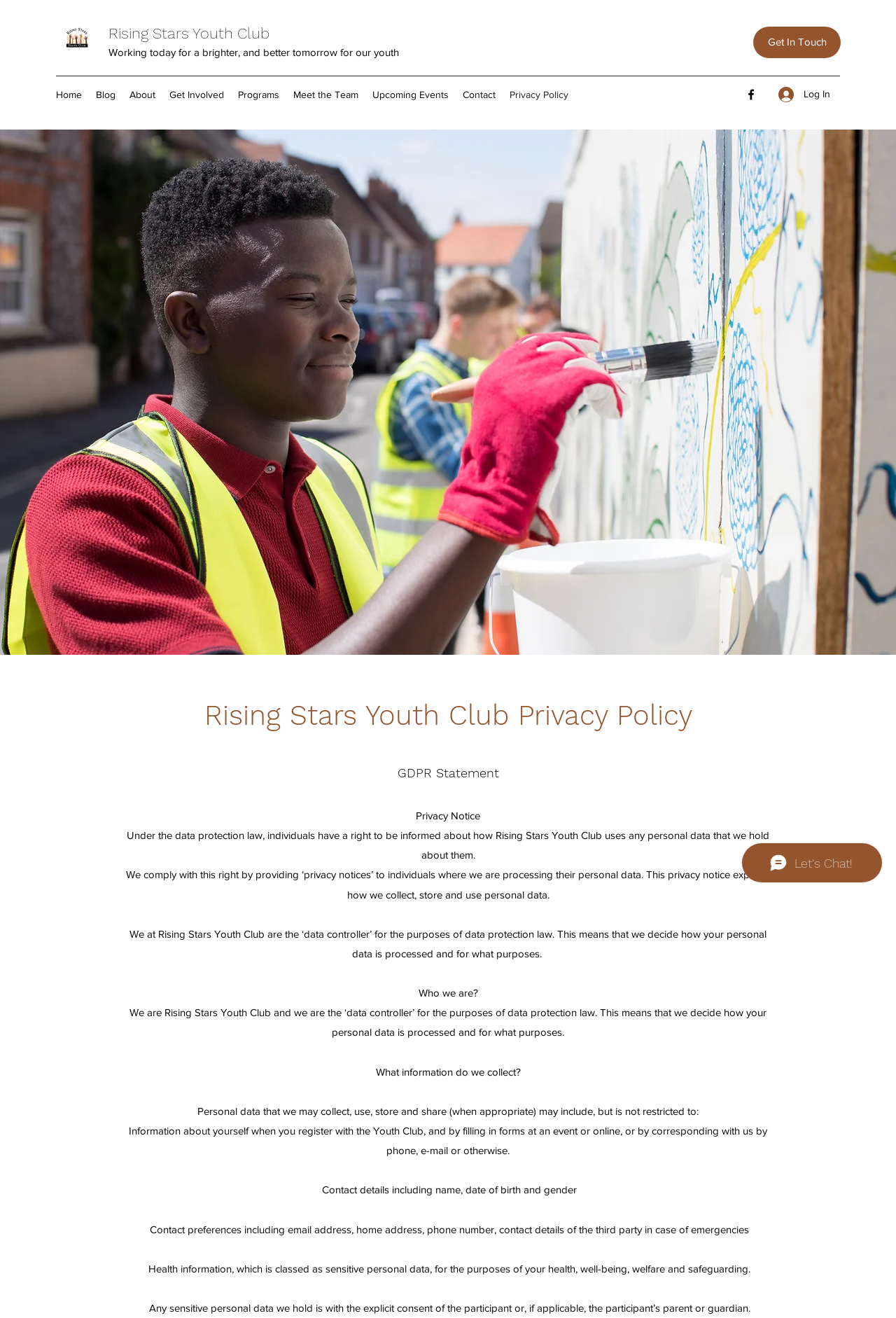What is the purpose of the privacy notice?
Please describe in detail the information shown in the image to answer the question.

I found the answer by reading the text 'This privacy notice explains how we collect, store and use personal data.' which indicates that the purpose of the privacy notice is to inform individuals about how their personal data is used.